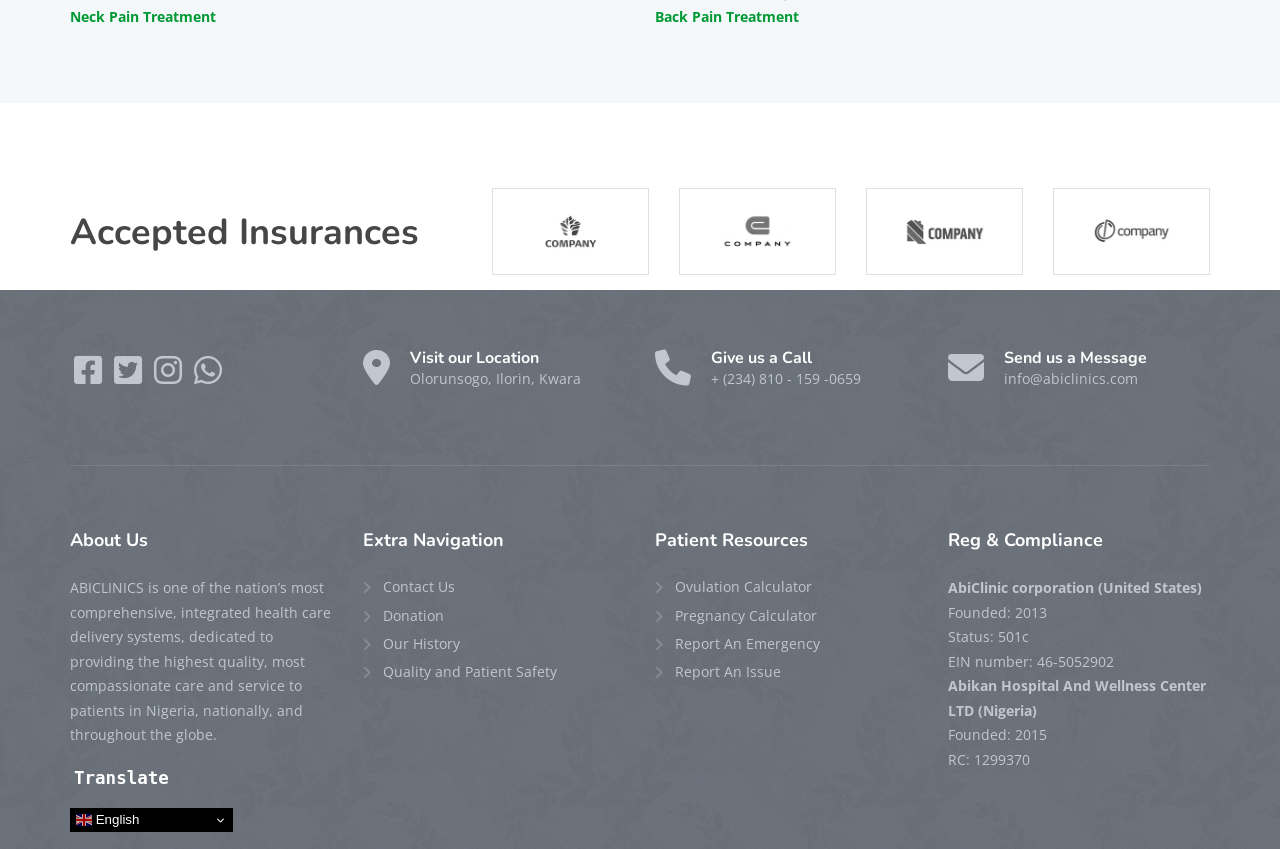What is the name of the hospital in Nigeria?
Based on the image, respond with a single word or phrase.

Abikan Hospital And Wellness Center LTD